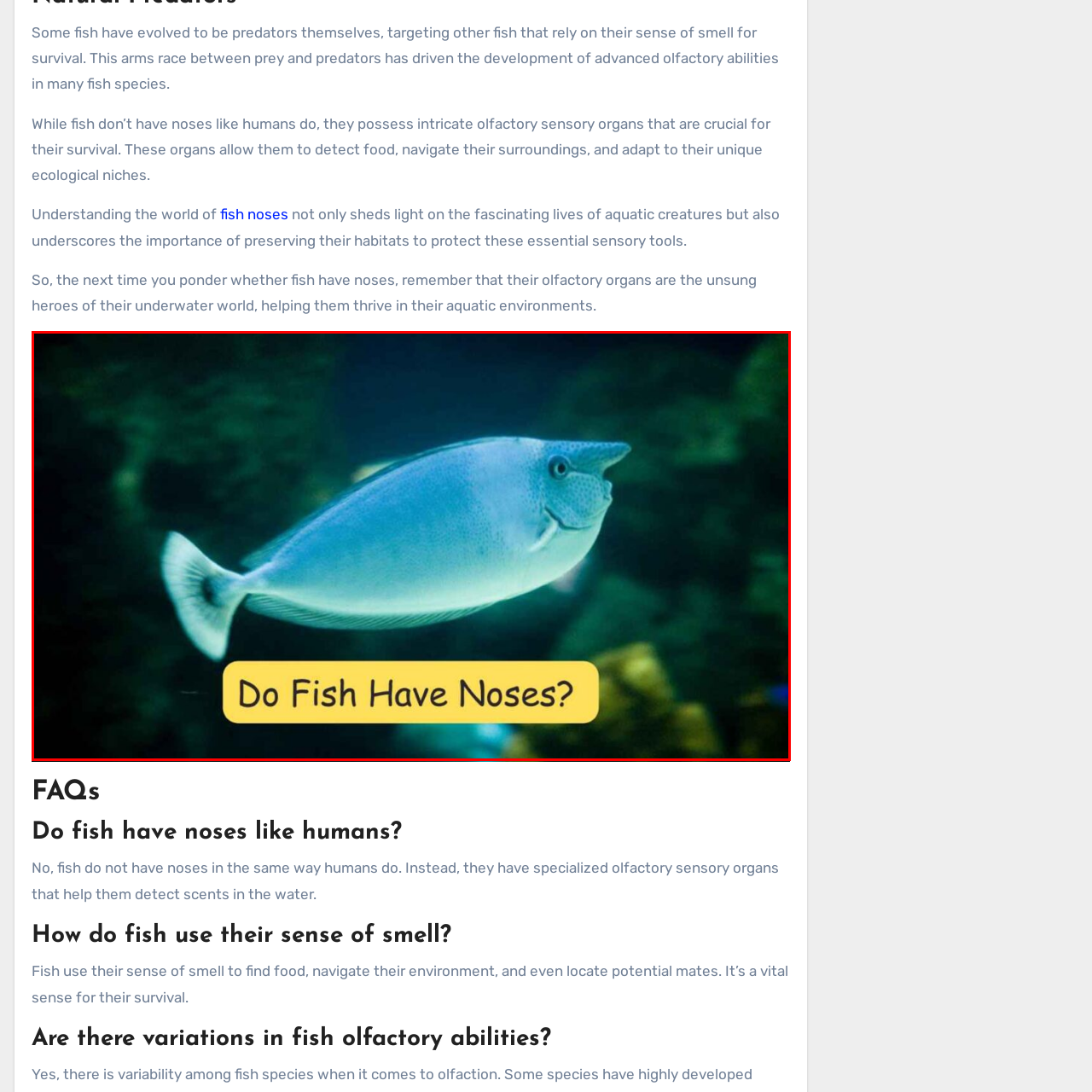What is written in the bright yellow text box?
Concentrate on the image within the red bounding box and respond to the question with a detailed explanation based on the visual information provided.

The bright yellow text box below the fish invites viewers to ponder a common curiosity about aquatic creatures, asking the question 'Do Fish Have Noses?' which aligns with discussions about fish anatomy and sensory adaptations.